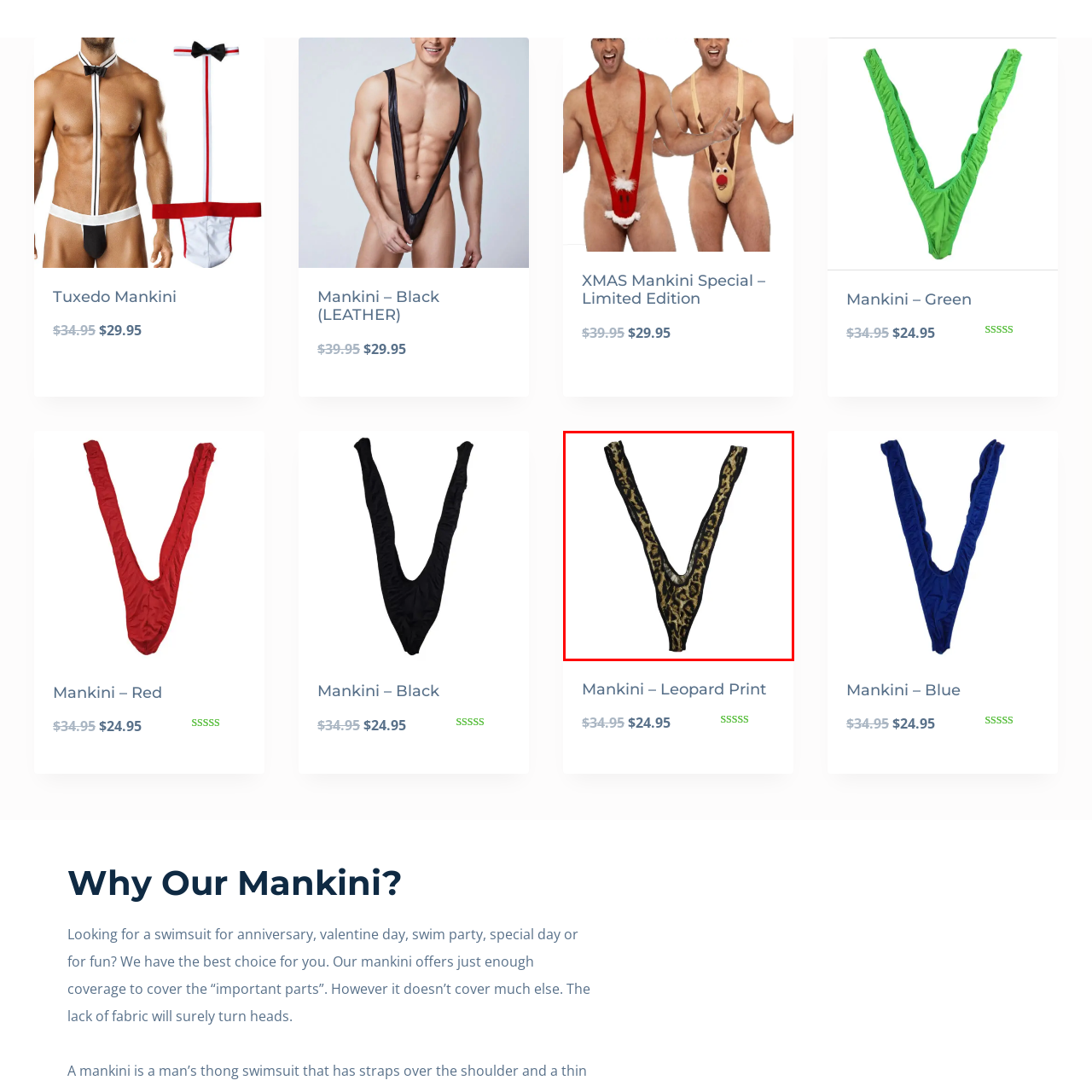Observe the section highlighted in yellow, What is the purpose of this swimsuit? 
Please respond using a single word or phrase.

To attract attention